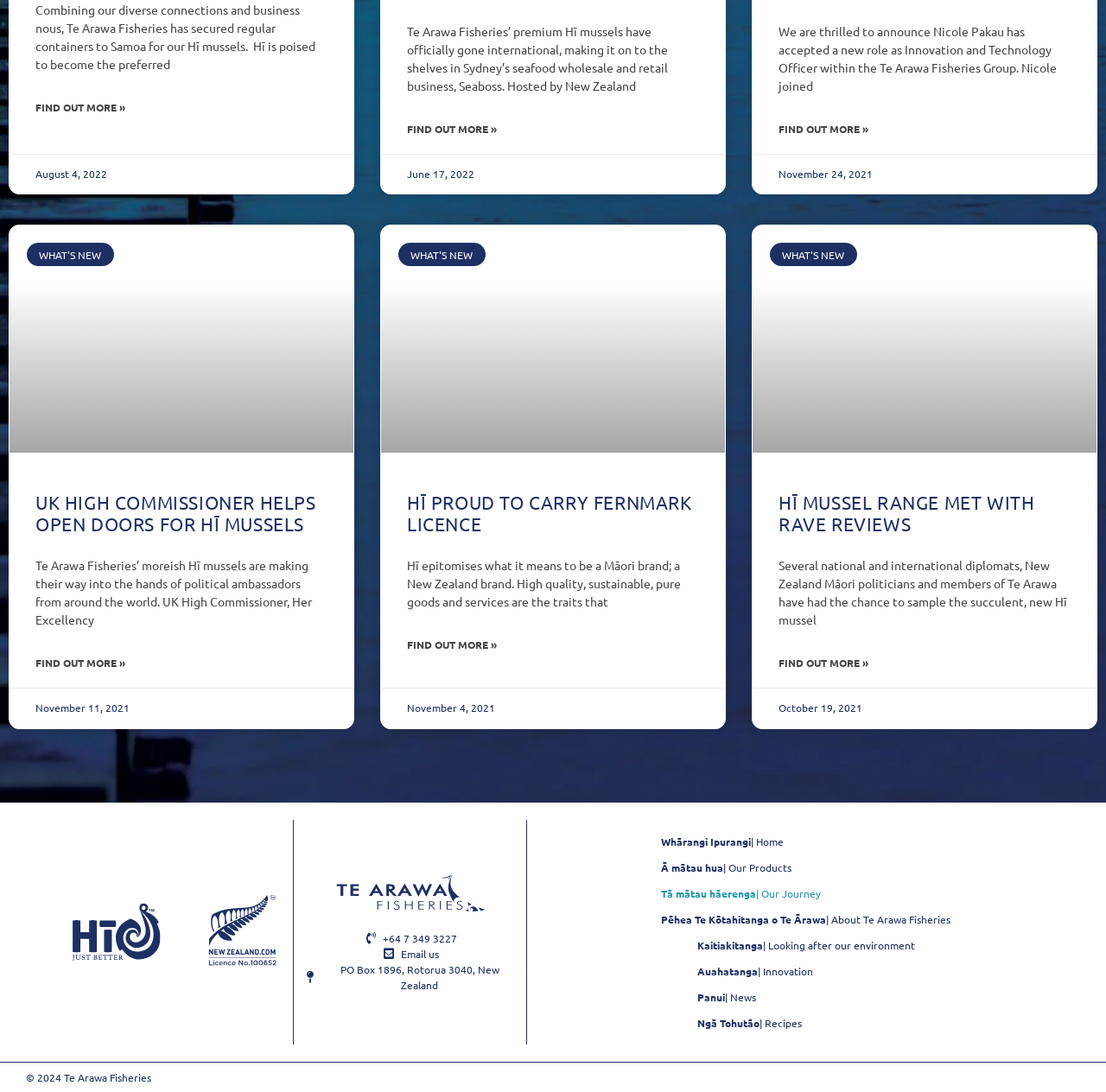Specify the bounding box coordinates of the area to click in order to follow the given instruction: "Read more about Hī mussels filling gap in Samoan market."

[0.032, 0.091, 0.113, 0.105]